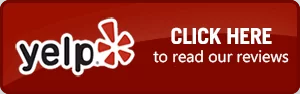What text is written on the button? Please answer the question using a single word or phrase based on the image.

CLICK HERE to read our reviews